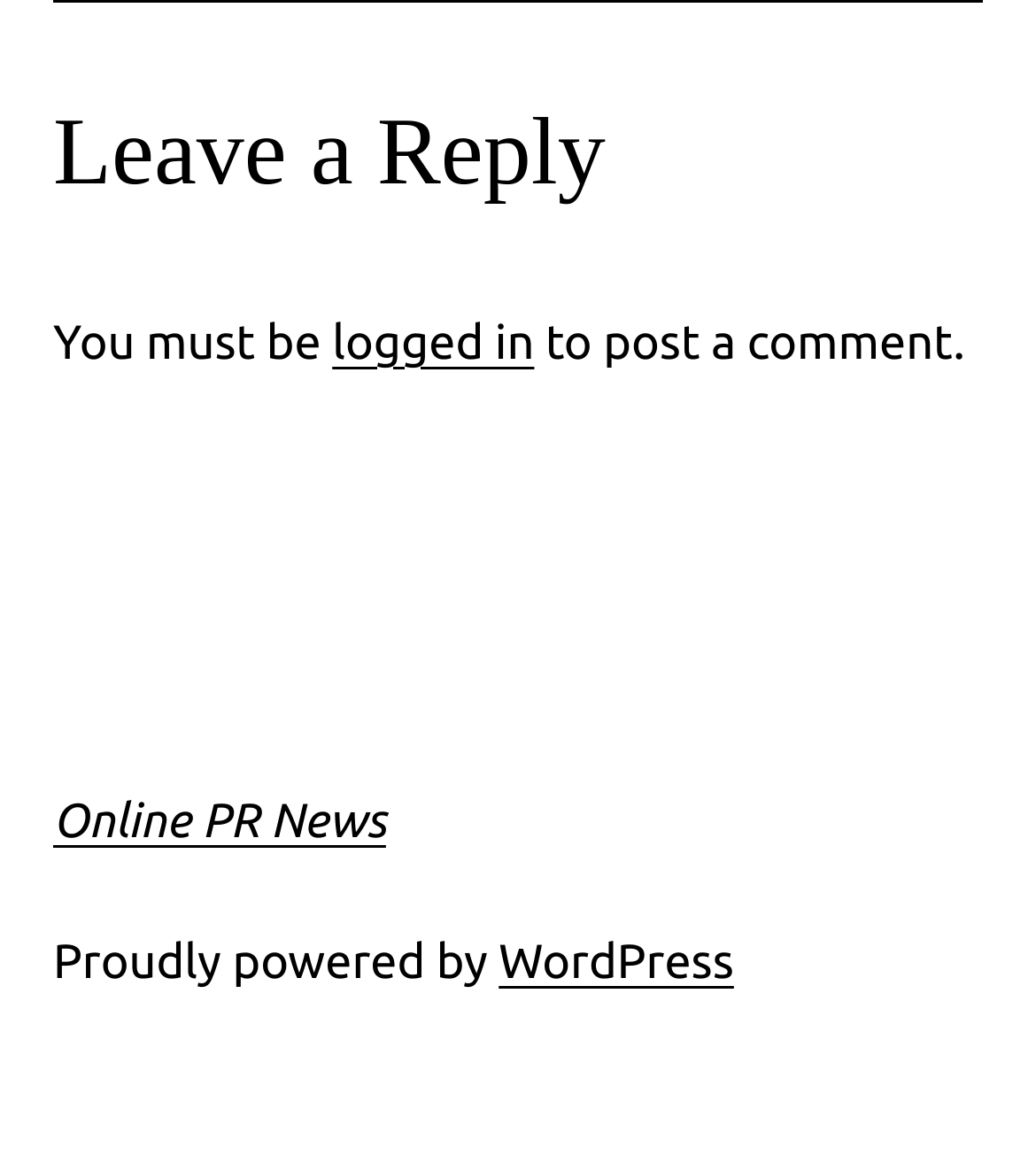What is the format of the content on this webpage?
Give a detailed response to the question by analyzing the screenshot.

Based on the webpage structure and the presence of a comment section, it appears that the content on this webpage is in the format of a blog post, allowing users to read and comment on the article.